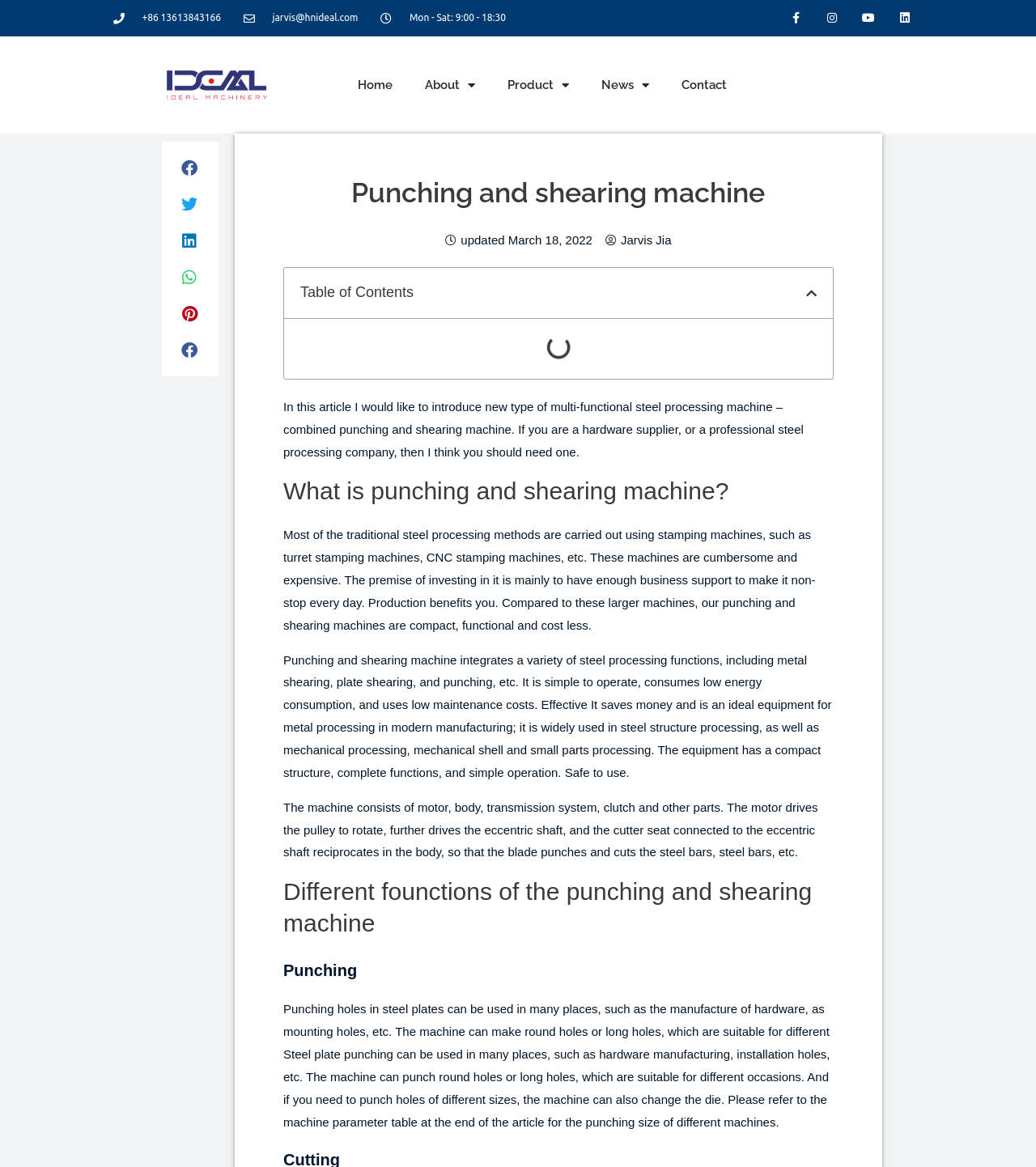Give a detailed account of the webpage's layout and content.

This webpage is about a combined punching and shearing machine, a multi-functional steel processing machine. At the top, there is a header section with contact information, including a phone number, email, and business hours. On the right side of the header, there are social media links to Facebook, YouTube, and LinkedIn. Below the header, there is a navigation menu with links to Home, About, Product, News, and Contact.

The main content of the webpage is divided into sections, each with a heading. The first section introduces the punching and shearing machine, explaining its benefits and features. The machine is described as compact, functional, and cost-effective, making it an ideal equipment for metal processing in modern manufacturing.

The next section explains what a punching and shearing machine is, comparing it to traditional steel processing methods. The machine is said to integrate various steel processing functions, including metal shearing, plate shearing, and punching, and is simple to operate with low energy consumption and maintenance costs.

The following sections describe the machine's components, its different functions, and its applications. The machine consists of a motor, body, transmission system, clutch, and other parts, and can be used for punching holes in steel plates, making it suitable for various industries such as hardware manufacturing.

Throughout the webpage, there are buttons to share the content on social media platforms, including Facebook, Twitter, LinkedIn, WhatsApp, and Pinterest. There is also a table of contents section that allows users to navigate to different parts of the article.